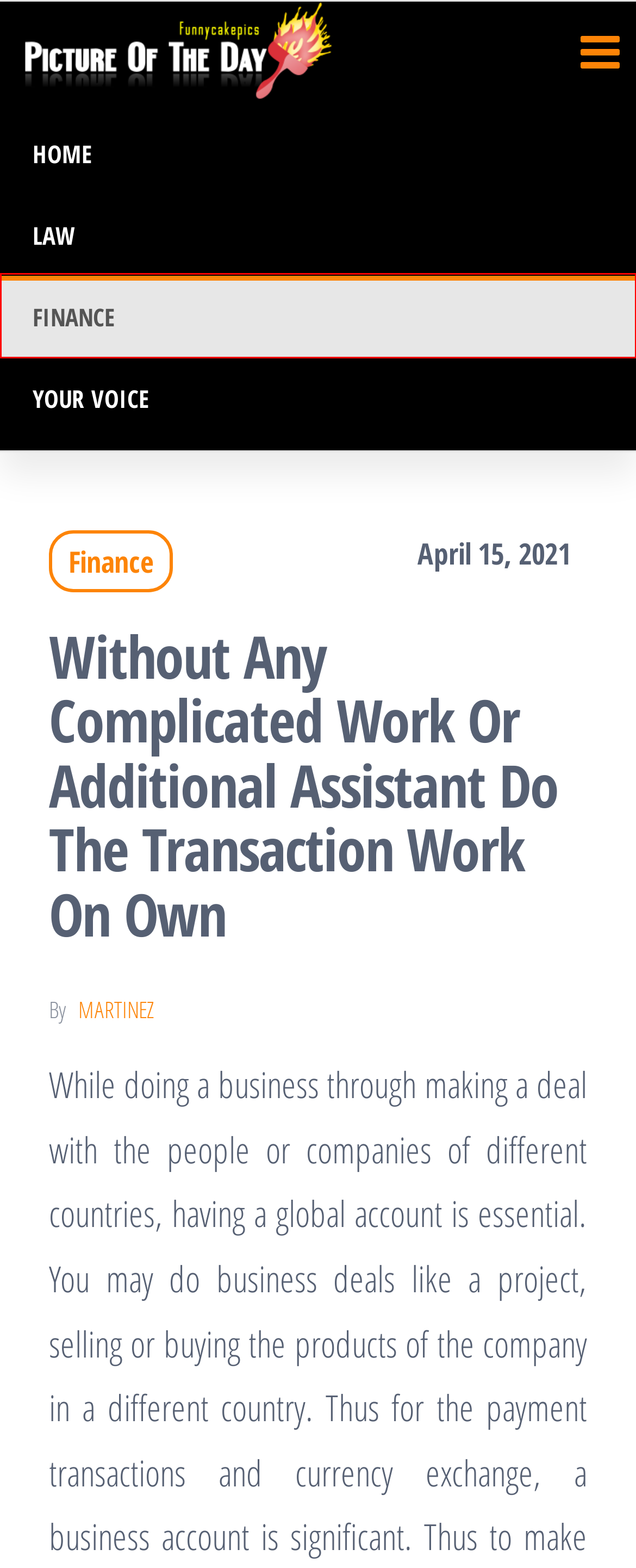Observe the screenshot of a webpage with a red bounding box highlighting an element. Choose the webpage description that accurately reflects the new page after the element within the bounding box is clicked. Here are the candidates:
A. Your voice - Funnycakepics - Picture Of The Day
B. Dumbbell rows Archives - Funnycakepics - Picture Of The Day
C. Fashion Archives - Funnycakepics - Picture Of The Day
D. thyroid supplements Archives - Funnycakepics - Picture Of The Day
E. Martinez, Author at Funnycakepics - Picture Of The Day
F. Finance Archives - Funnycakepics - Picture Of The Day
G. Real Estate Archives - Funnycakepics - Picture Of The Day
H. Law Archives - Funnycakepics - Picture Of The Day

F